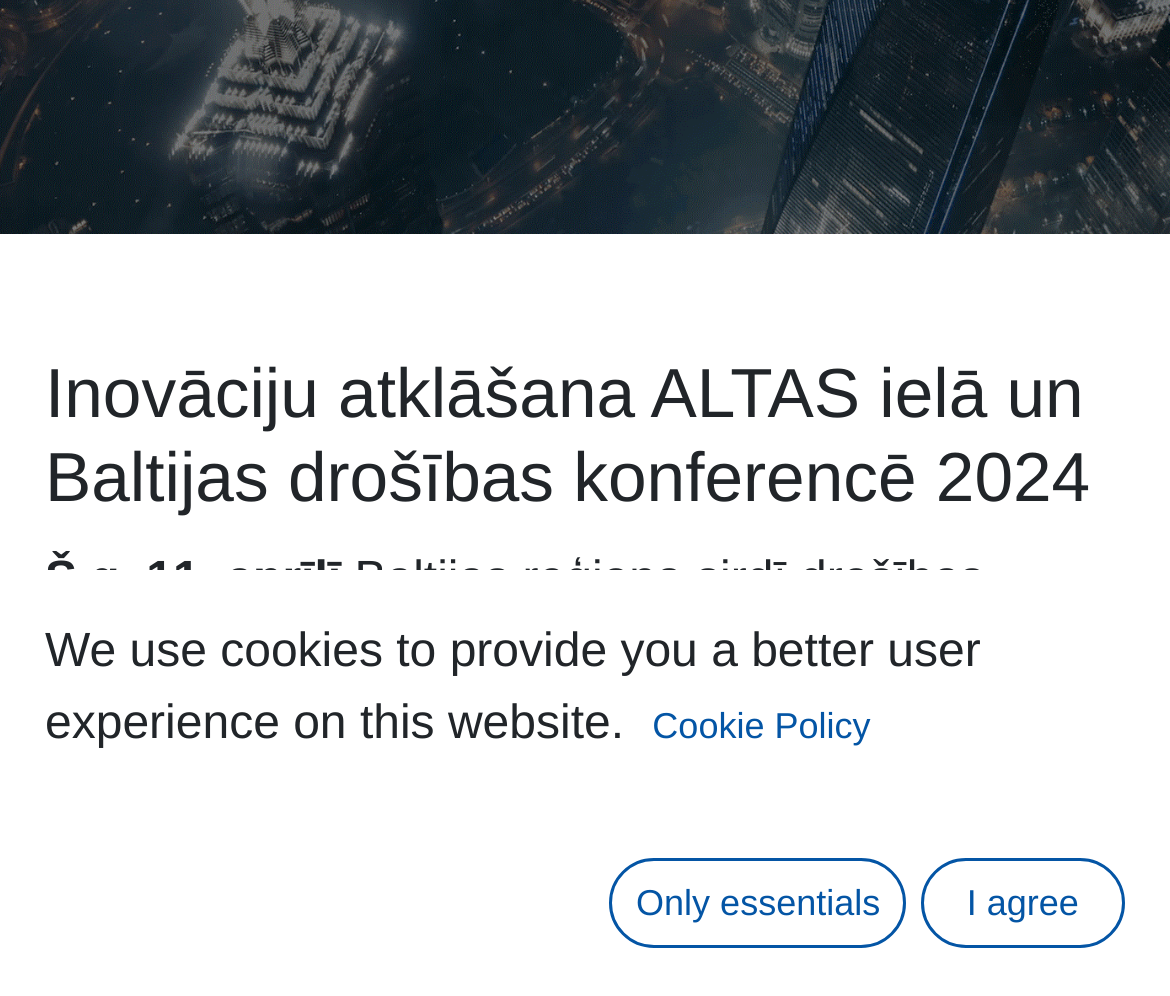Find the bounding box coordinates for the UI element that matches this description: "Baltijas drošības konference".

[0.417, 0.773, 0.932, 0.825]